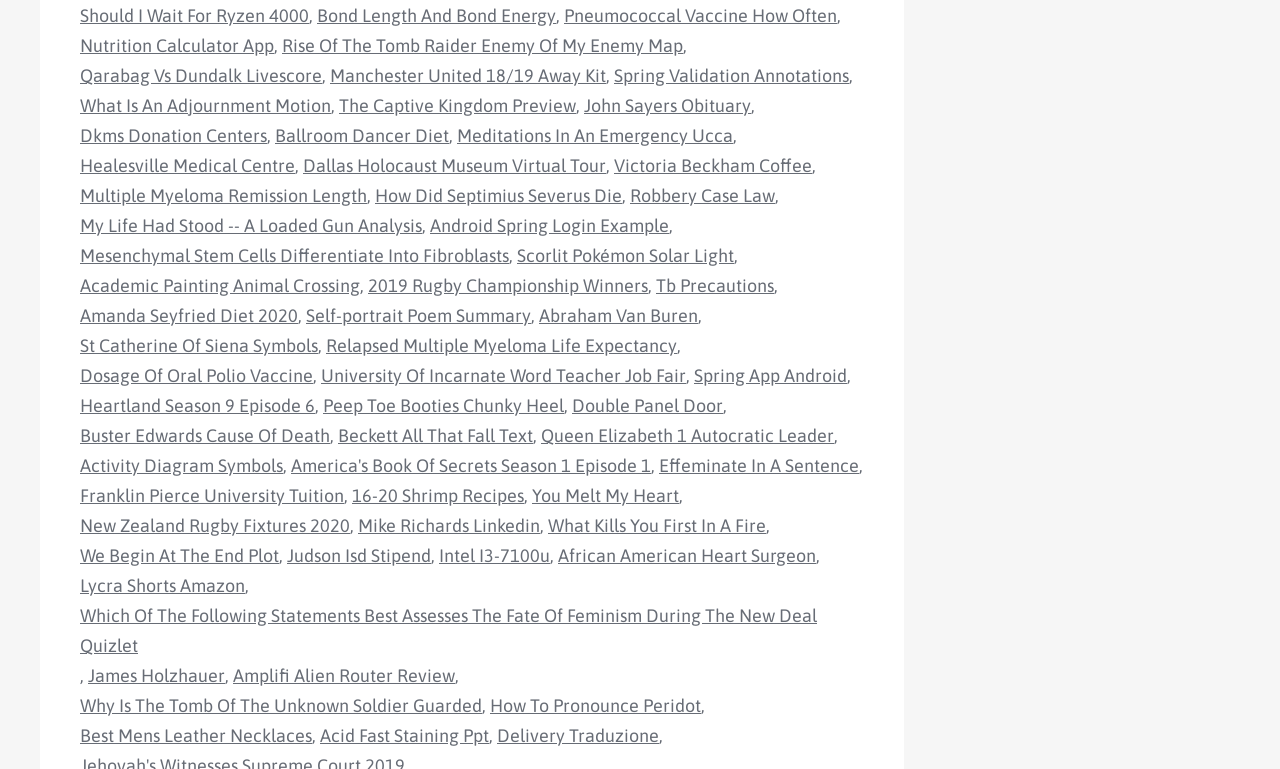What is the vertical position of the link 'Bond Length And Bond Energy'?
Using the image as a reference, answer with just one word or a short phrase.

Above the link 'Pneumococcal Vaccine How Often'